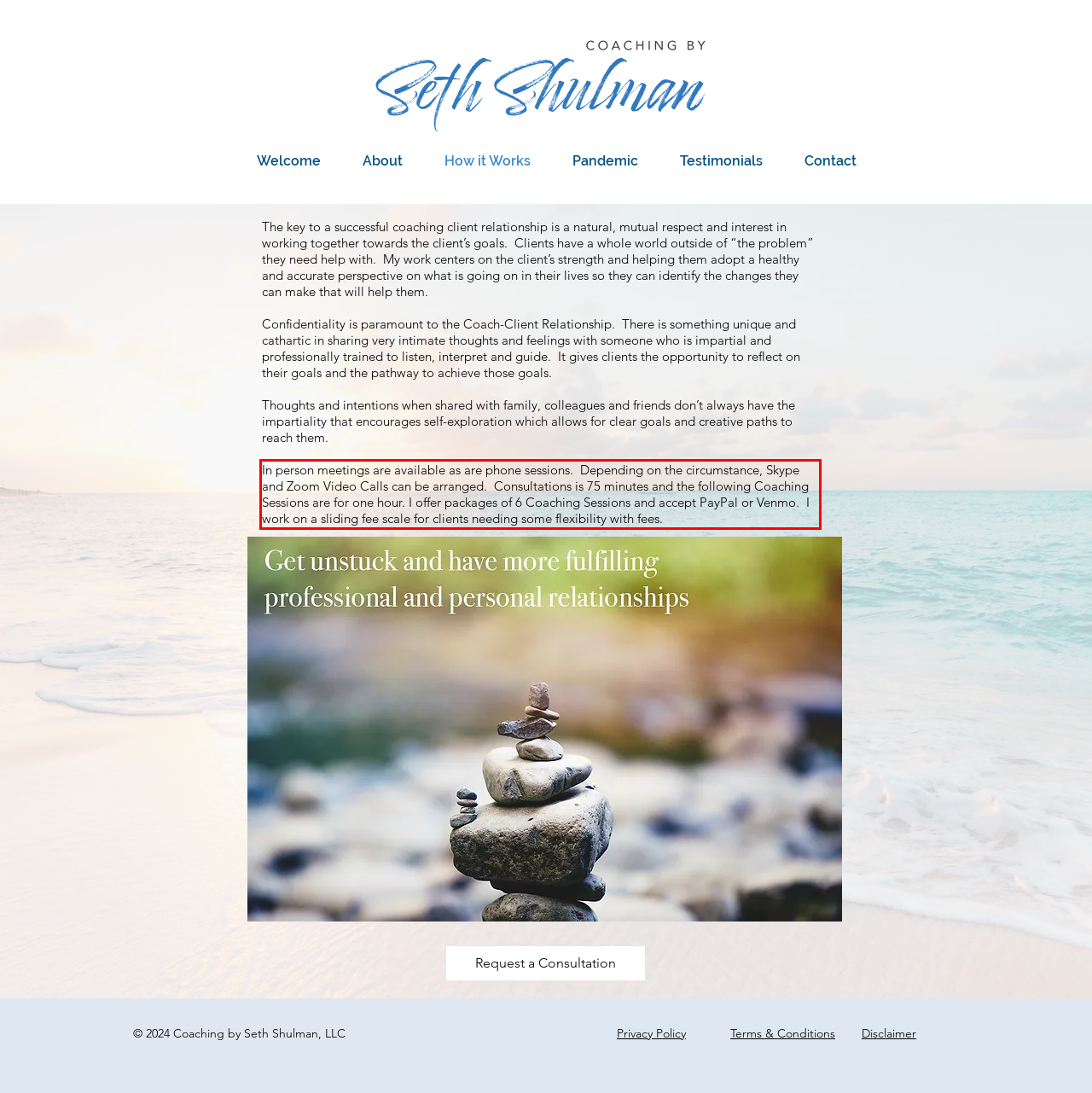View the screenshot of the webpage and identify the UI element surrounded by a red bounding box. Extract the text contained within this red bounding box.

In person meetings are available as are phone sessions. Depending on the circumstance, Skype and Zoom Video Calls can be arranged. Consultations is 75 minutes and the following Coaching Sessions are for one hour. I offer packages of 6 Coaching Sessions and accept PayPal or Venmo. I work on a sliding fee scale for clients needing some flexibility with fees.